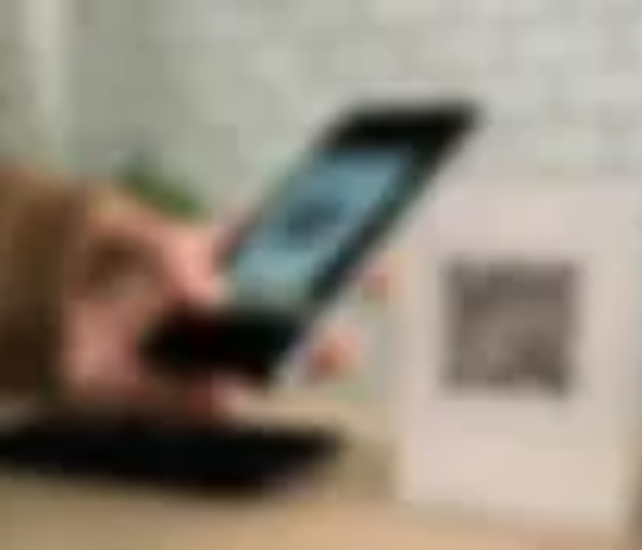What type of environment is suggested by the background of the image?
Give a detailed explanation using the information visible in the image.

The background of the image features a soft-focus aesthetic with hints of greenery, which suggests a cozy and calming atmosphere, likely a dining environment, where customers can feel comfortable and relaxed while using their smartphones to interact with the restaurant's services.